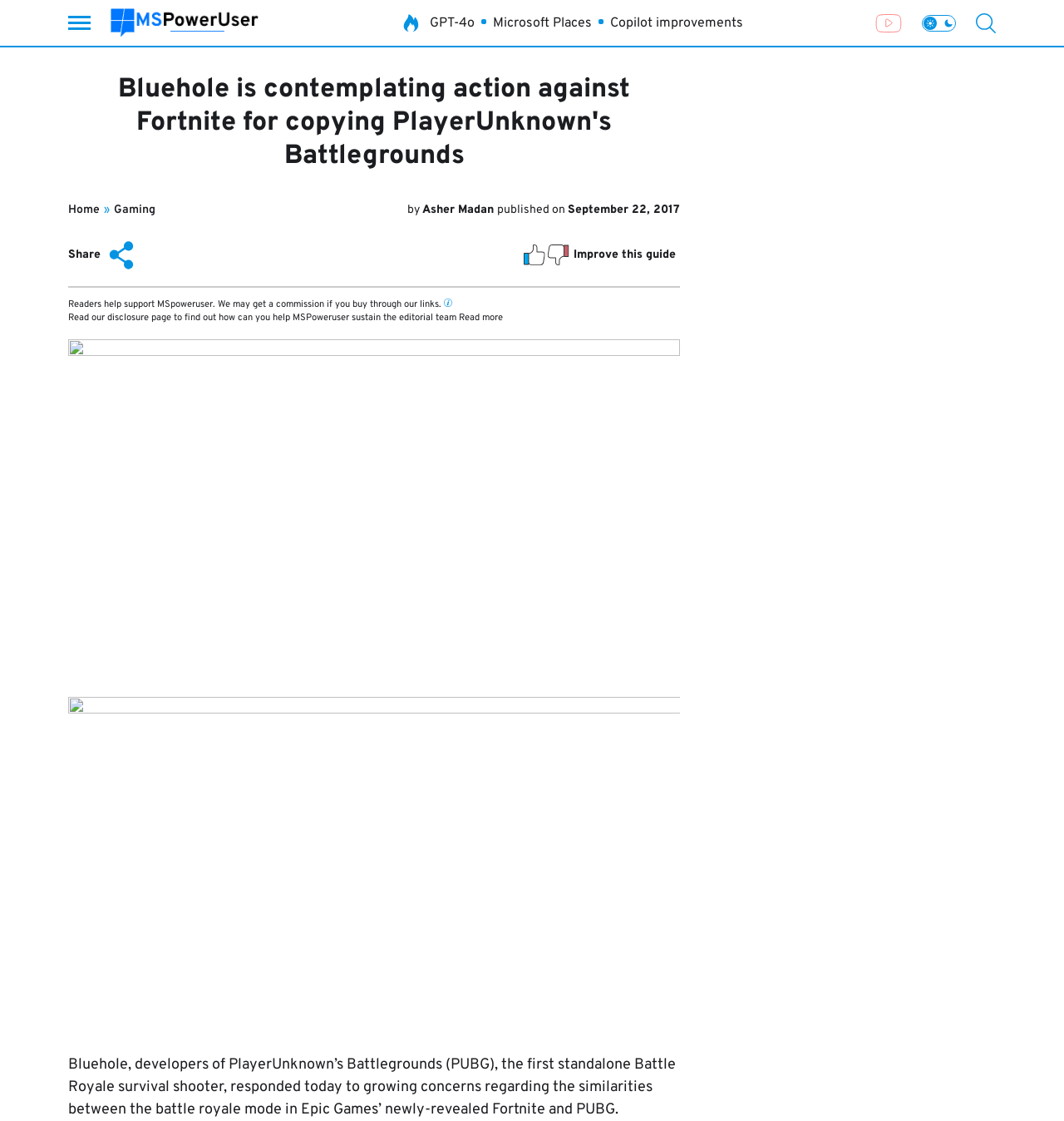Identify the bounding box of the HTML element described as: "Microsoft Places".

[0.463, 0.015, 0.556, 0.027]